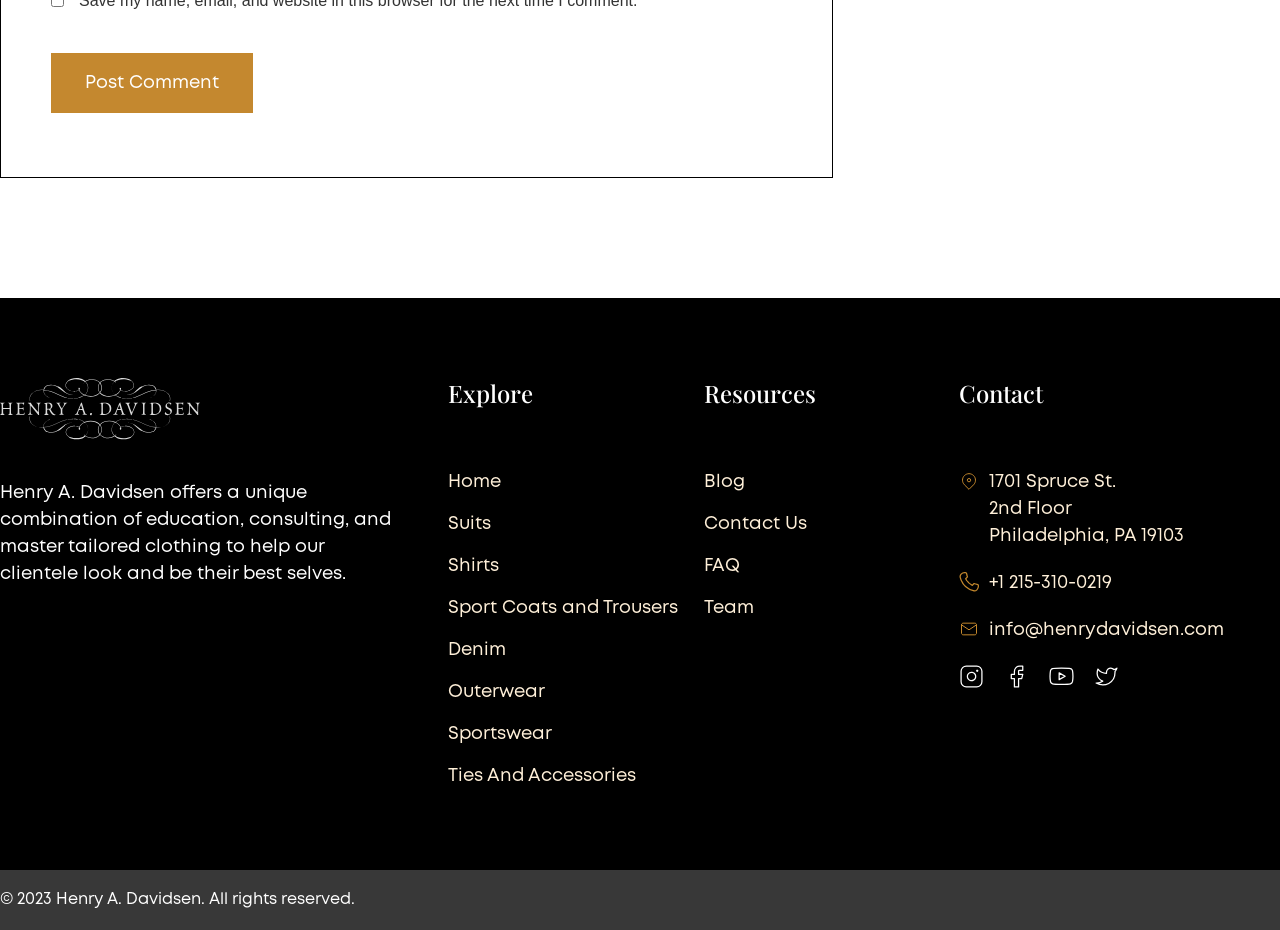What is the name of the master tailor?
Could you give a comprehensive explanation in response to this question?

The name of the master tailor can be inferred from the StaticText element with the text 'Henry A. Davidsen offers a unique combination of education, consulting, and master tailored clothing to help our clientele look and be their best selves.'